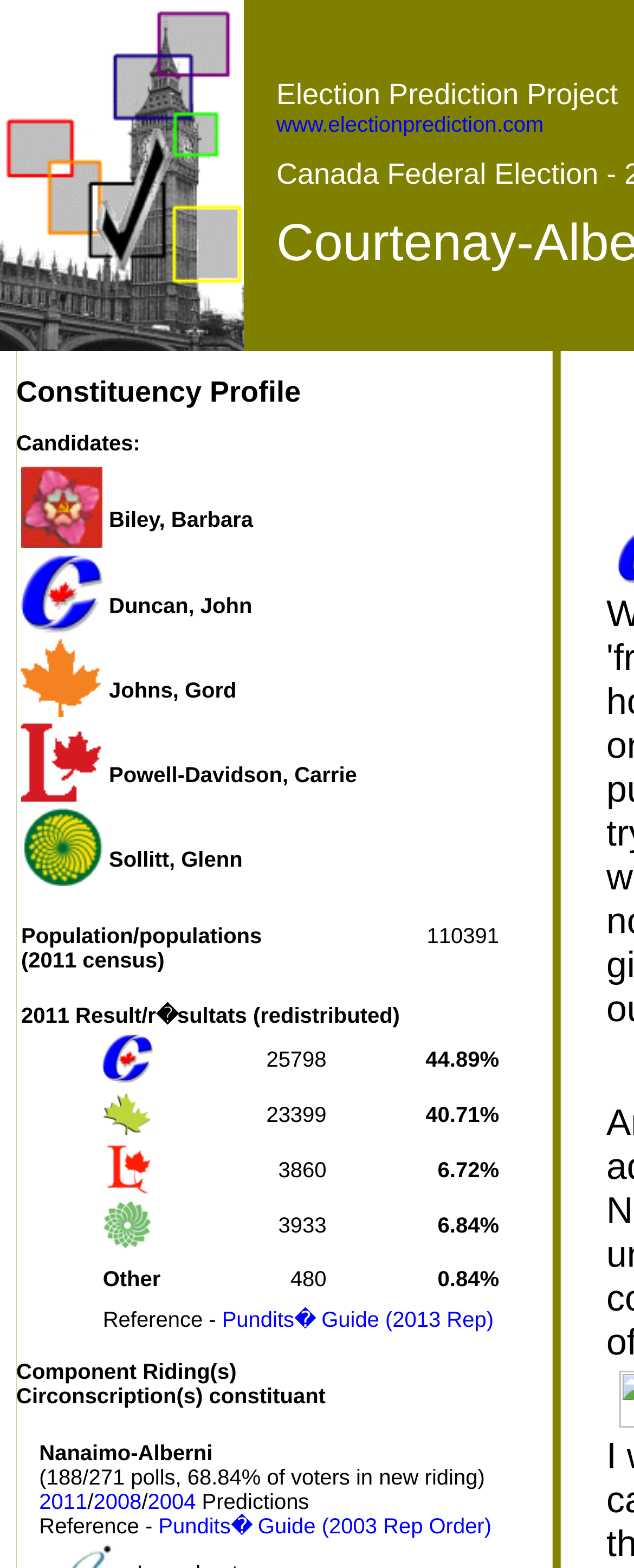Please reply with a single word or brief phrase to the question: 
What is the name of the riding that includes Nanaimo-Alberni?

Nanaimo-Alberni